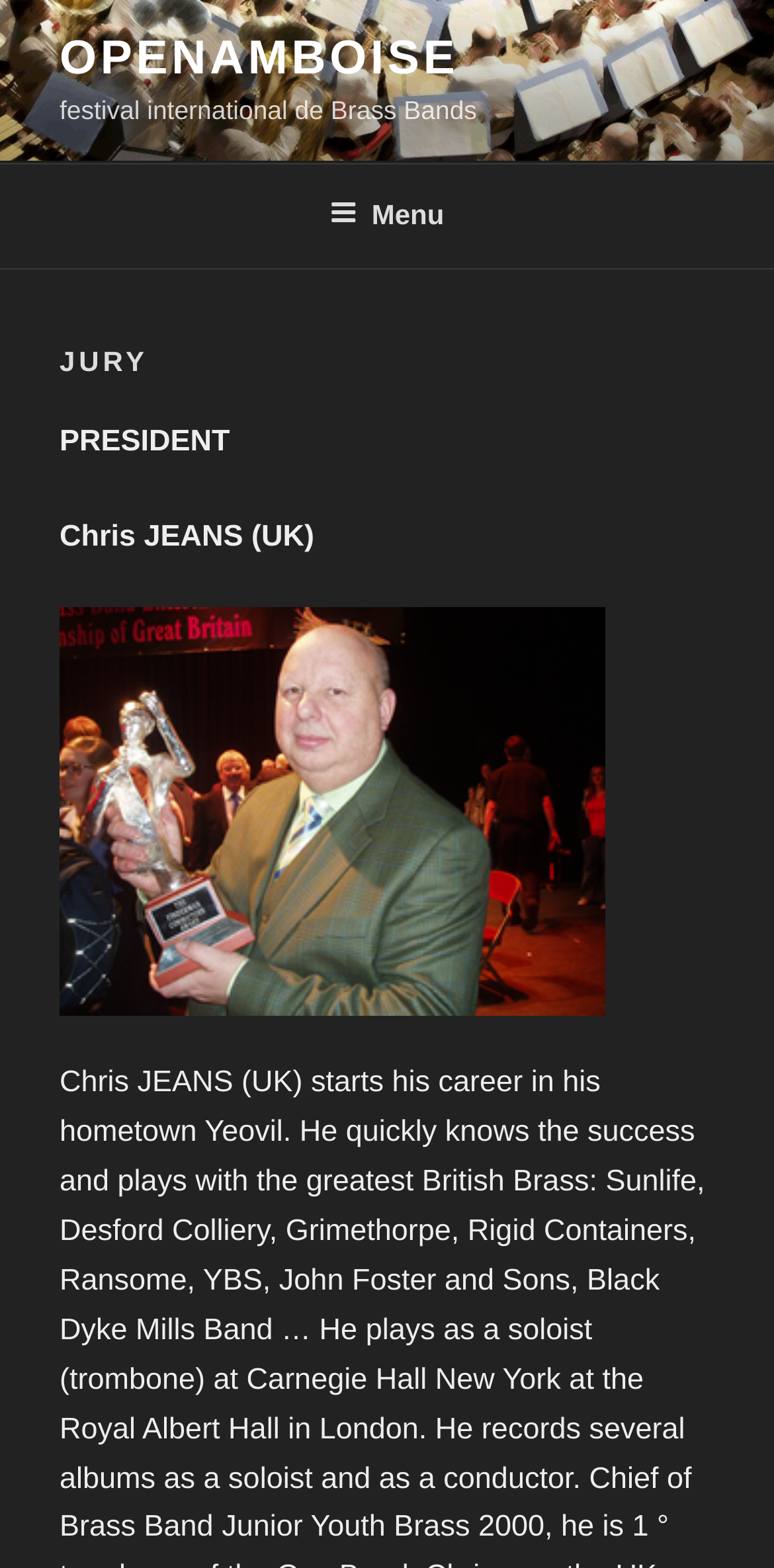Give a succinct answer to this question in a single word or phrase: 
Who is the president of the jury?

Chris JEANS (UK)